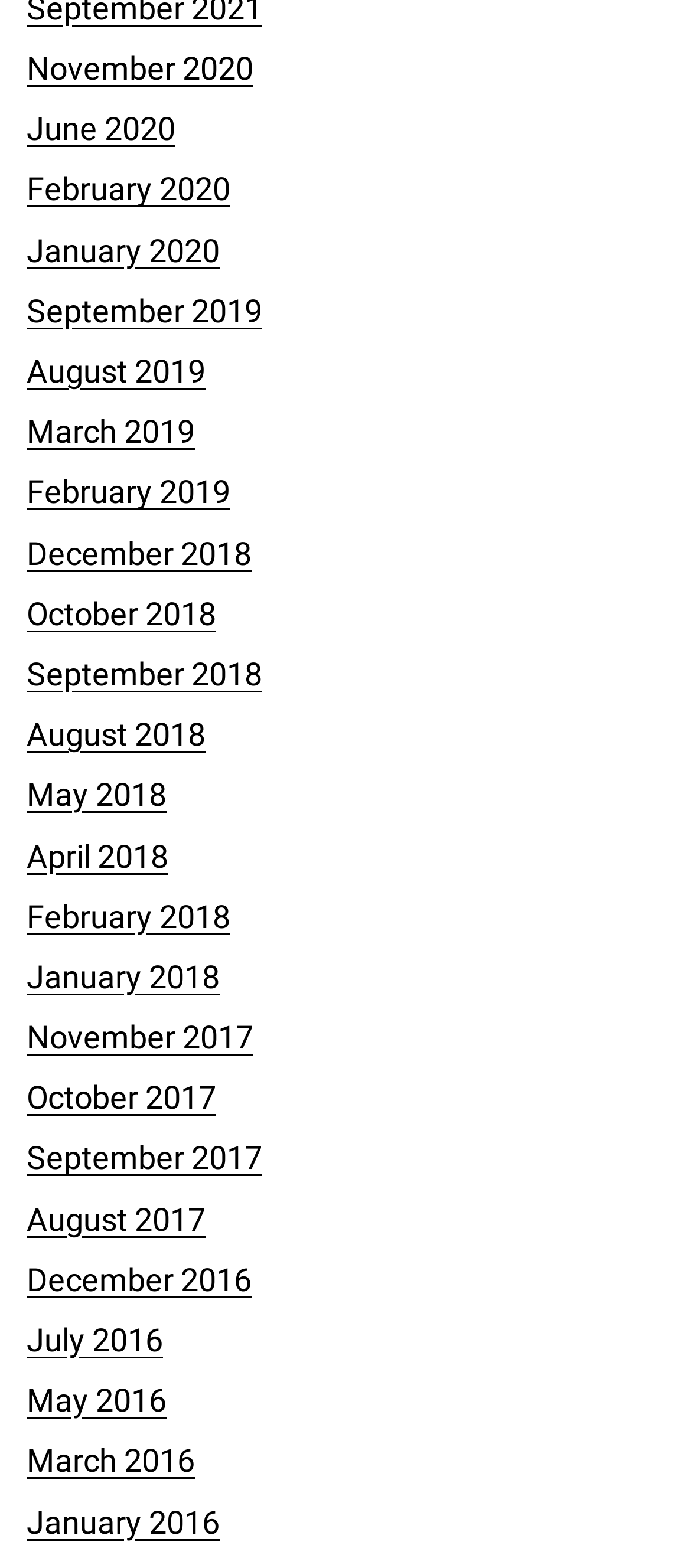What is the latest month available on this webpage?
Respond with a short answer, either a single word or a phrase, based on the image.

November 2020